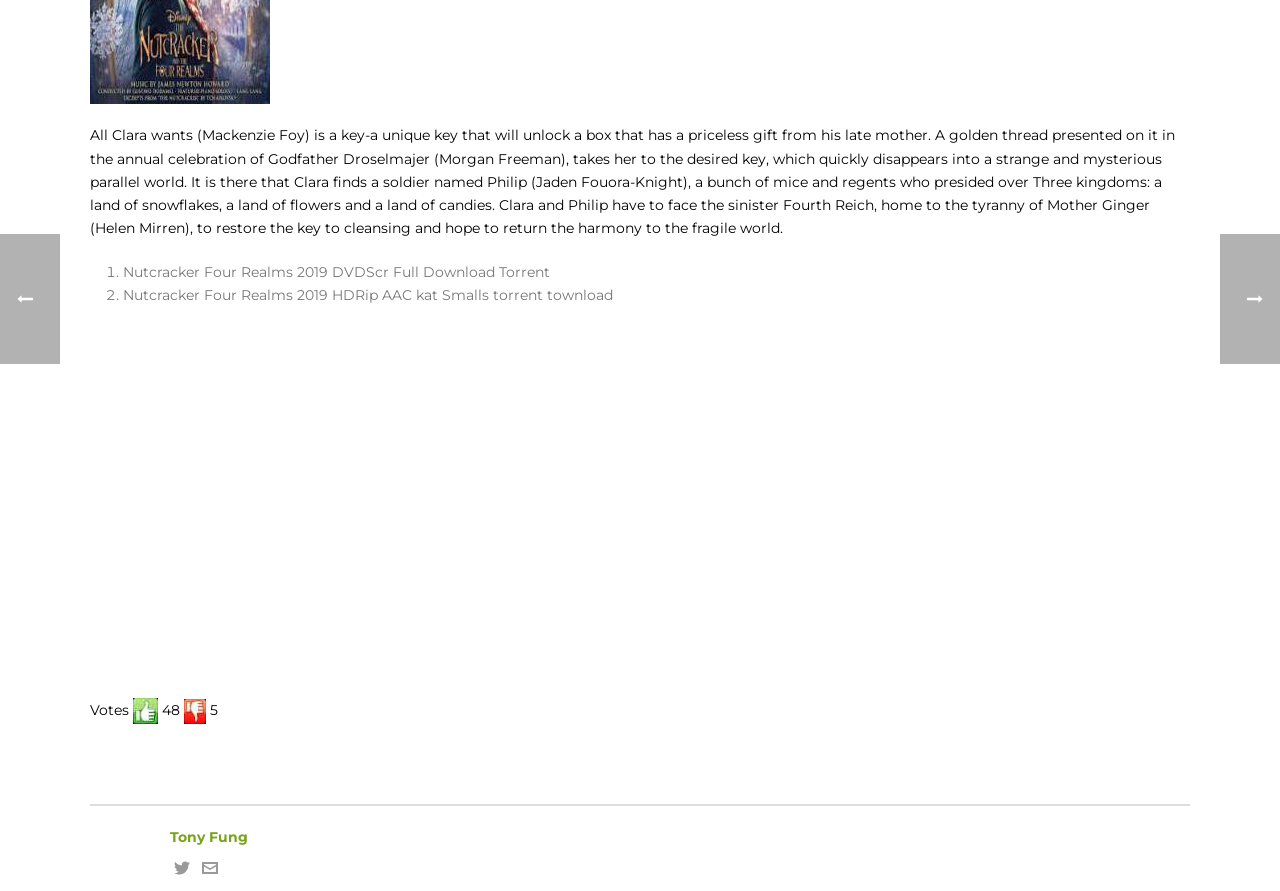Extract the bounding box coordinates for the UI element described by the text: "Tony Fung". The coordinates should be in the form of [left, top, right, bottom] with values between 0 and 1.

[0.07, 0.536, 0.93, 0.562]